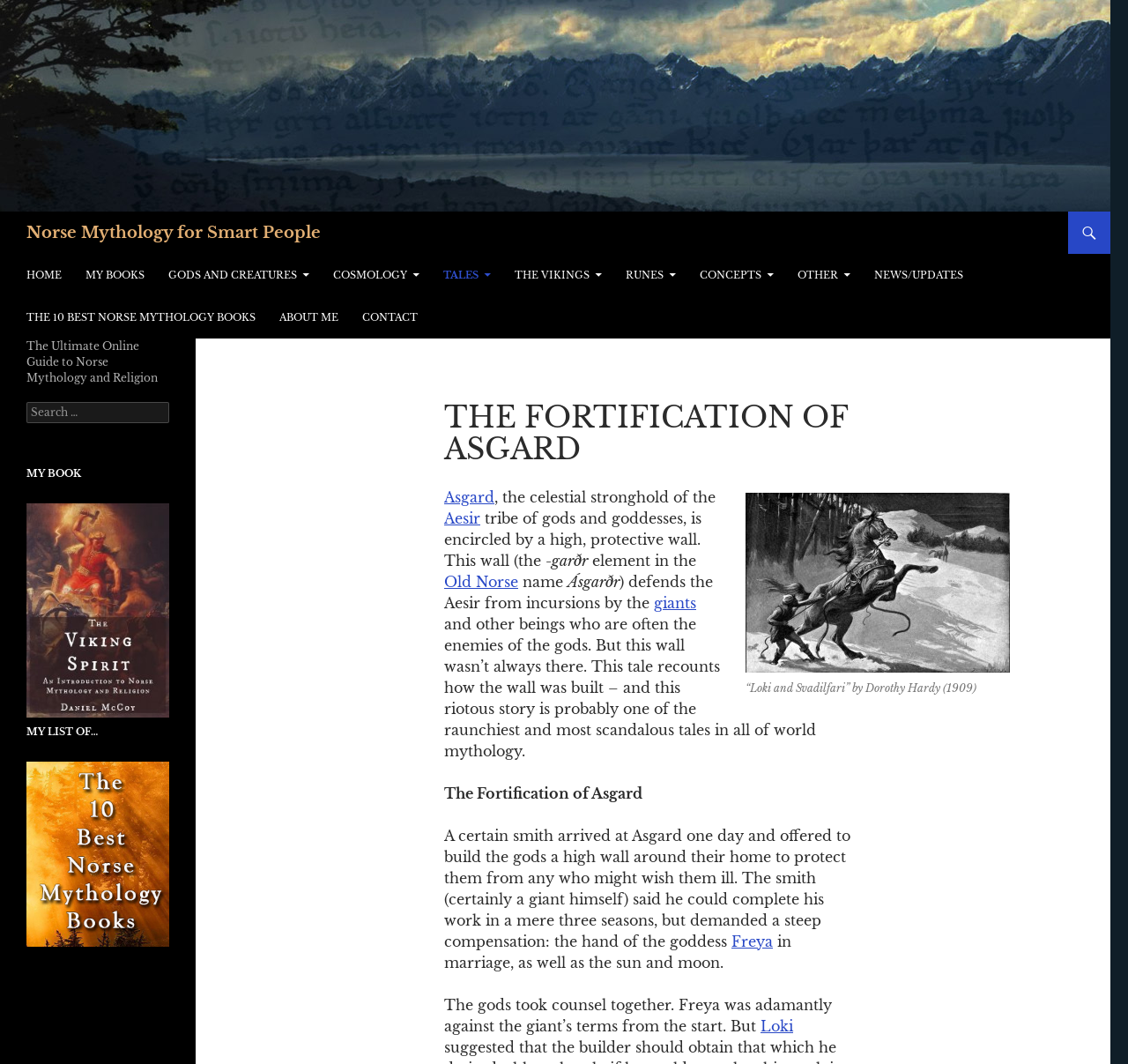Please answer the following query using a single word or phrase: 
What is the name of the website?

Norse Mythology for Smart People